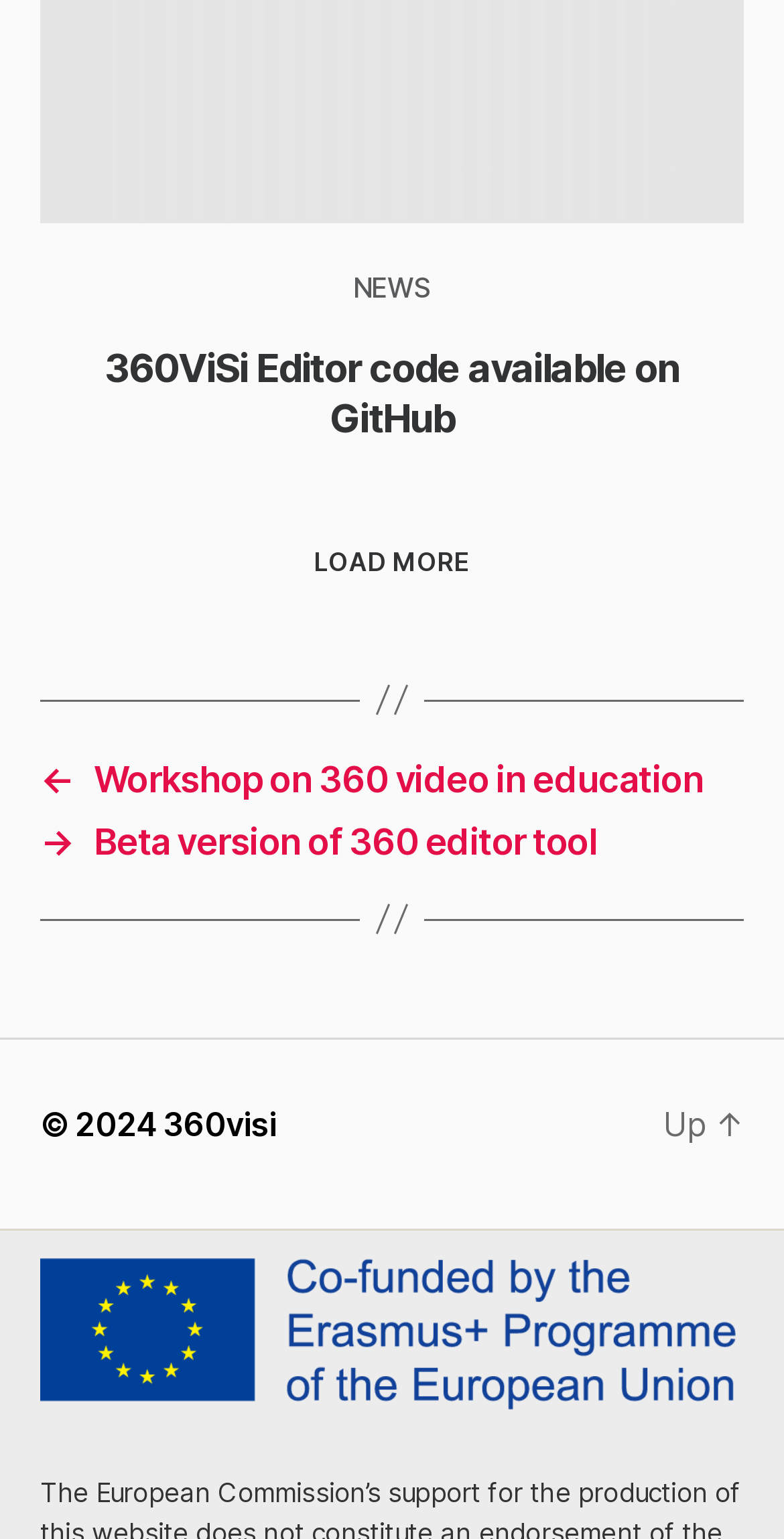What is the copyright year?
Refer to the screenshot and respond with a concise word or phrase.

2024